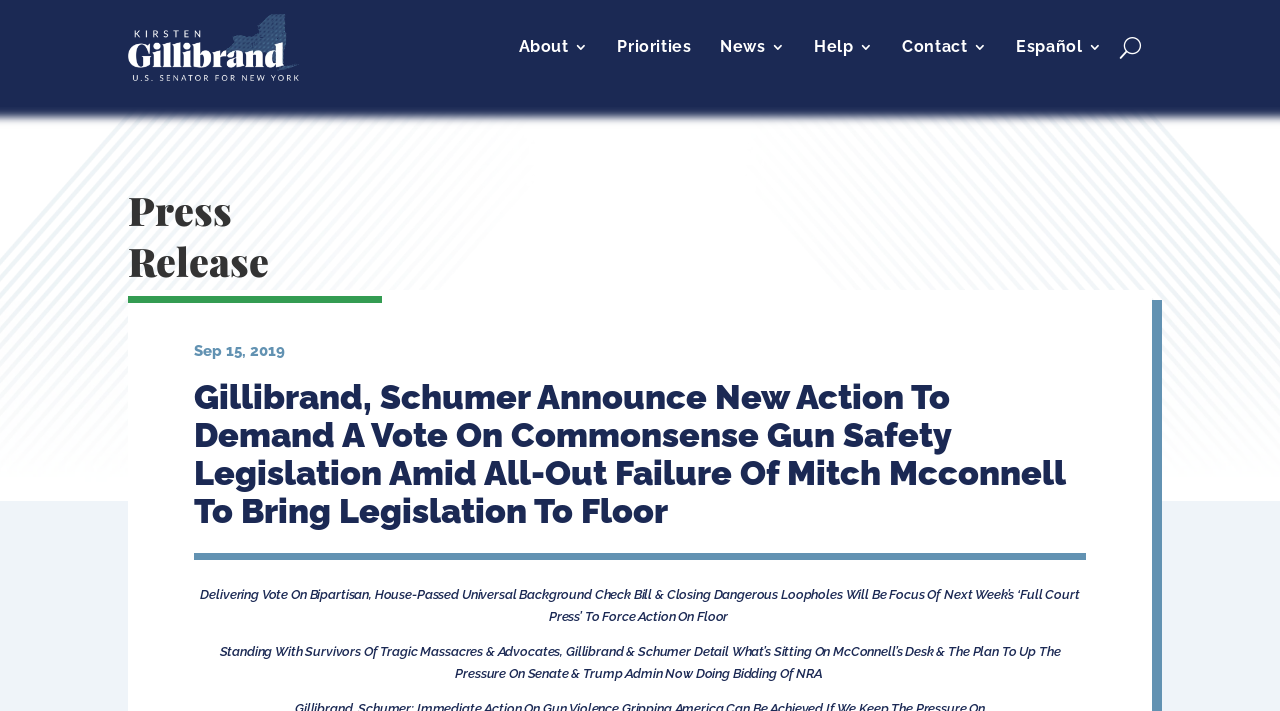Provide a one-word or brief phrase answer to the question:
What is the date of the press release?

Sep 15, 2019